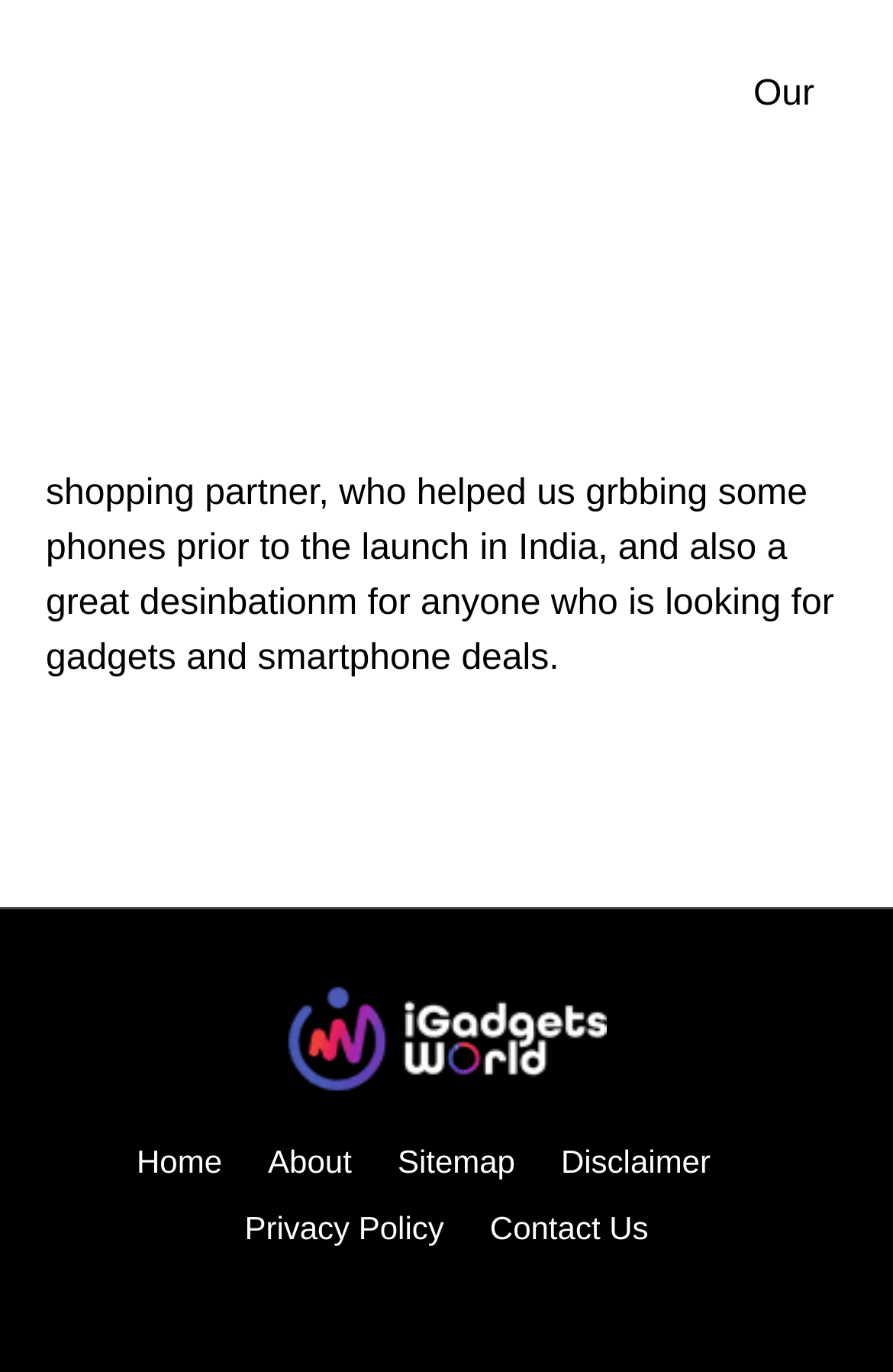How many navigation links are present?
Using the image, provide a detailed and thorough answer to the question.

There are six navigation links present, namely Home, About, Sitemap, Disclaimer, Privacy Policy, and Contact Us, which are arranged horizontally at the bottom of the webpage.